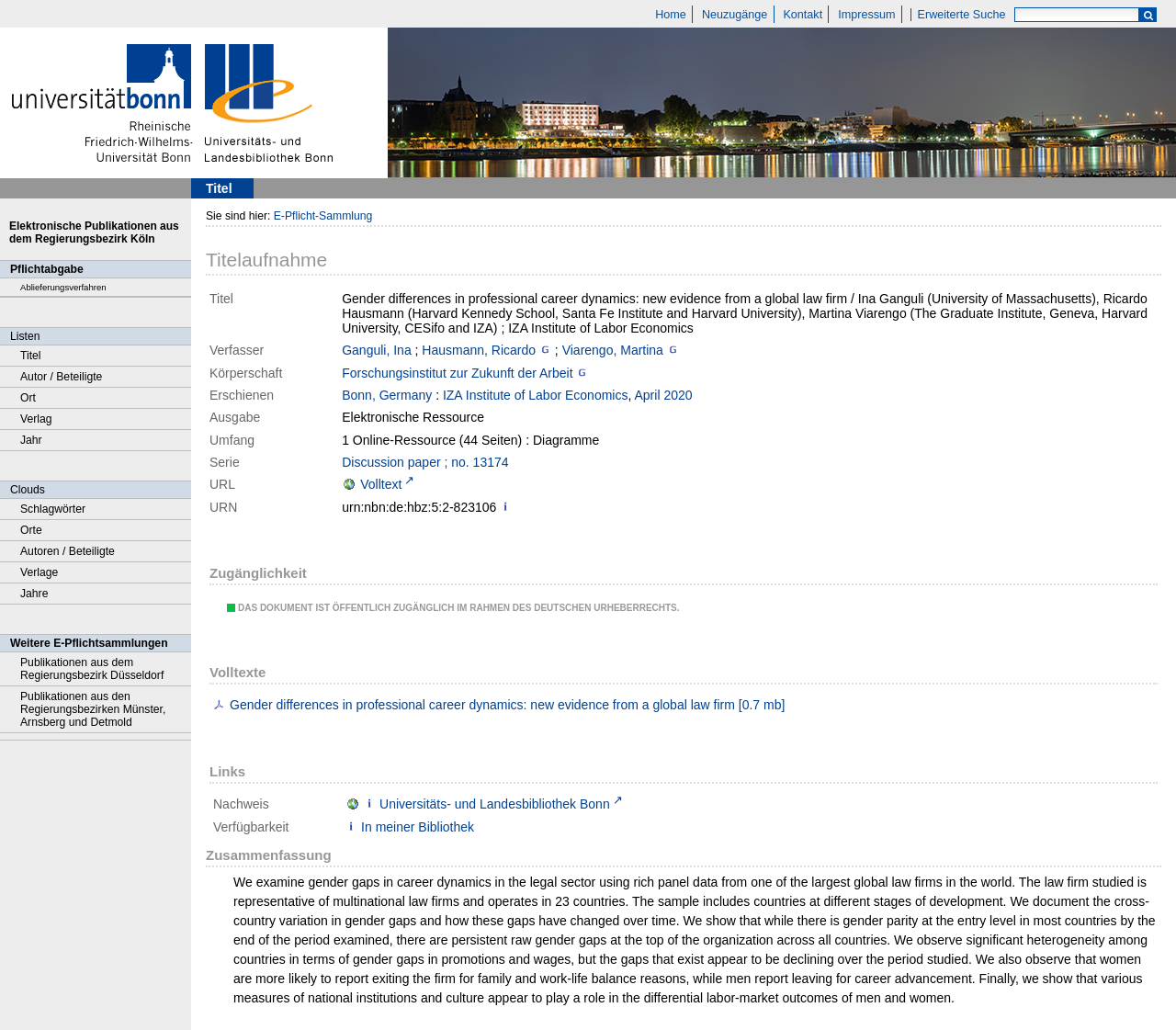Provide a brief response to the question below using a single word or phrase: 
Who are the authors of the publication?

Ina Ganguli, Ricardo Hausmann, Martina Viarengo